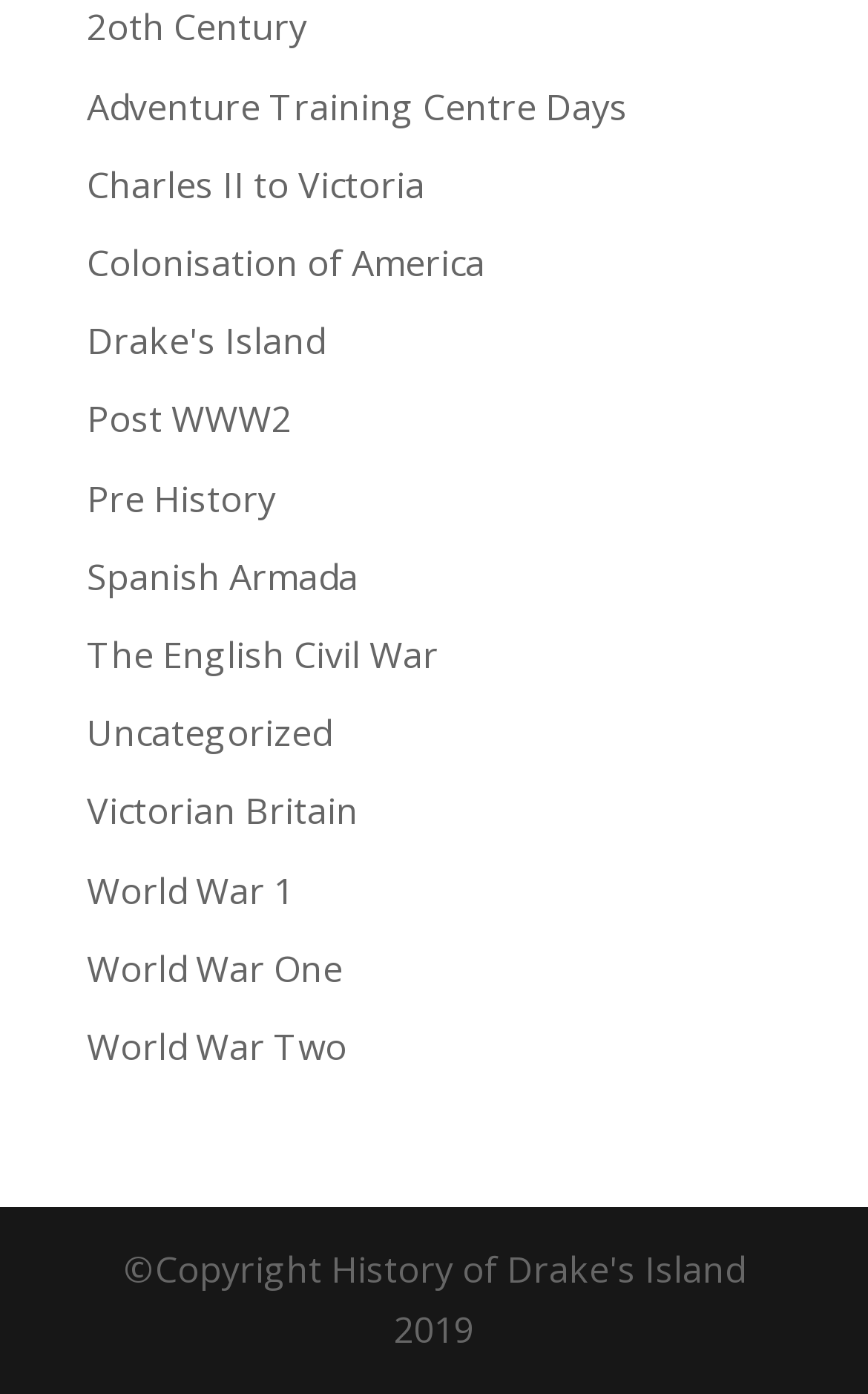What is the earliest historical period listed?
Look at the screenshot and give a one-word or phrase answer.

Pre History